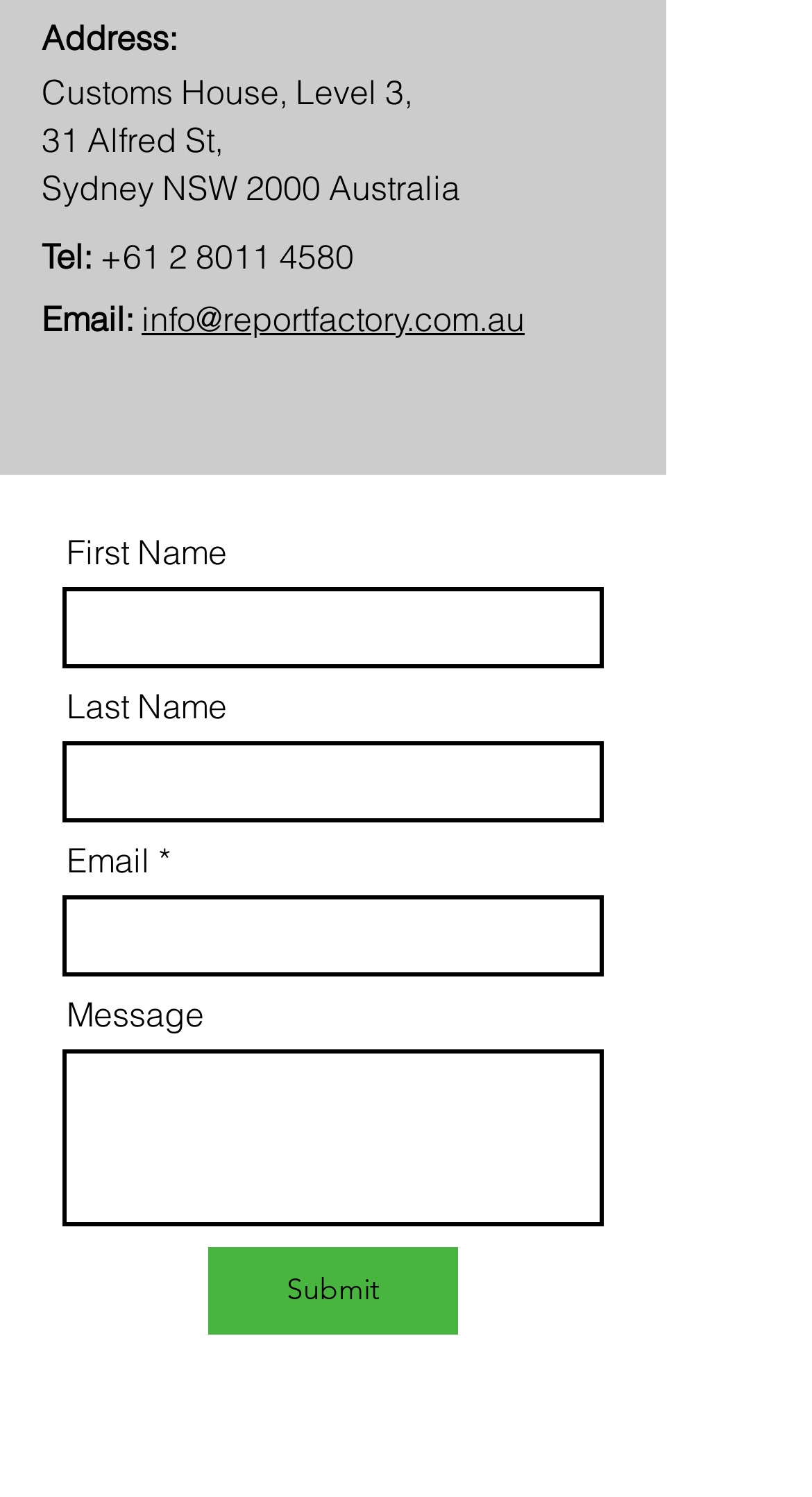Review the image closely and give a comprehensive answer to the question: What is the phone number of the contact?

I found the phone number by looking at the 'Tel:' label, which is followed by the phone number in the format of an international number. The phone number is a link, indicating that it can be clicked to make a call.